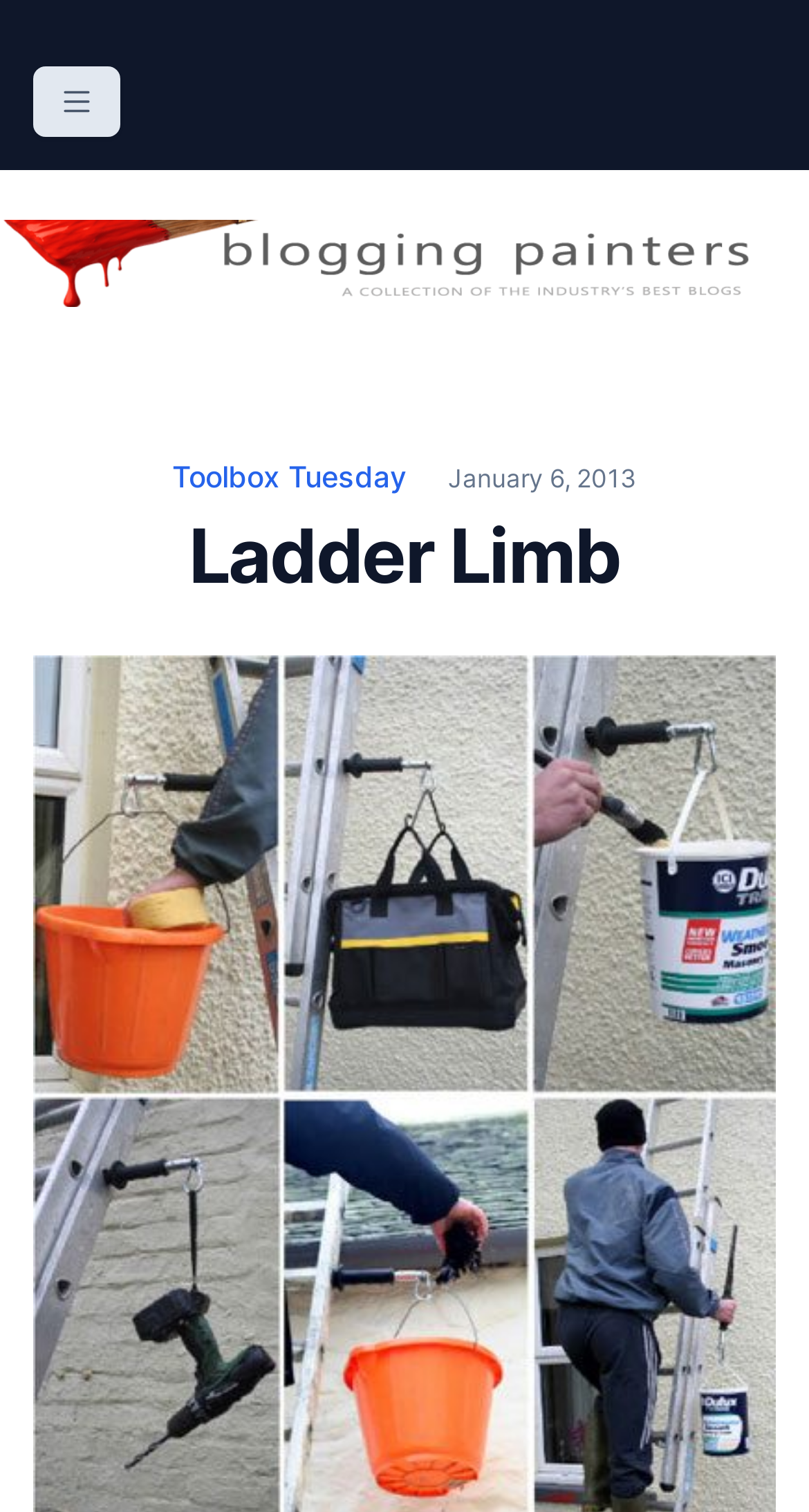Create a detailed narrative of the webpage’s visual and textual elements.

The webpage is titled "Ladder Limb | The Blogging Painters" and has a prominent logo of "Blogging Painters" at the top, spanning the entire width of the page. Below the logo, there is a header section with three main elements: a link to "Toolbox Tuesday" on the left, a heading "Ladder Limb" in the center, and a link to a specific date "January 6, 2013" on the right, which also contains a time element.

To the top-left of the logo, there is a link to "The Blogging Painters" and a static text "The Online Resource for the Painting Industry" next to it. A button with an icon, likely a menu button, is situated to the right of the link and text.

The webpage appears to be a blog or article-based website, with a focus on the painting industry, as hinted by the meta description and the content of the header section.